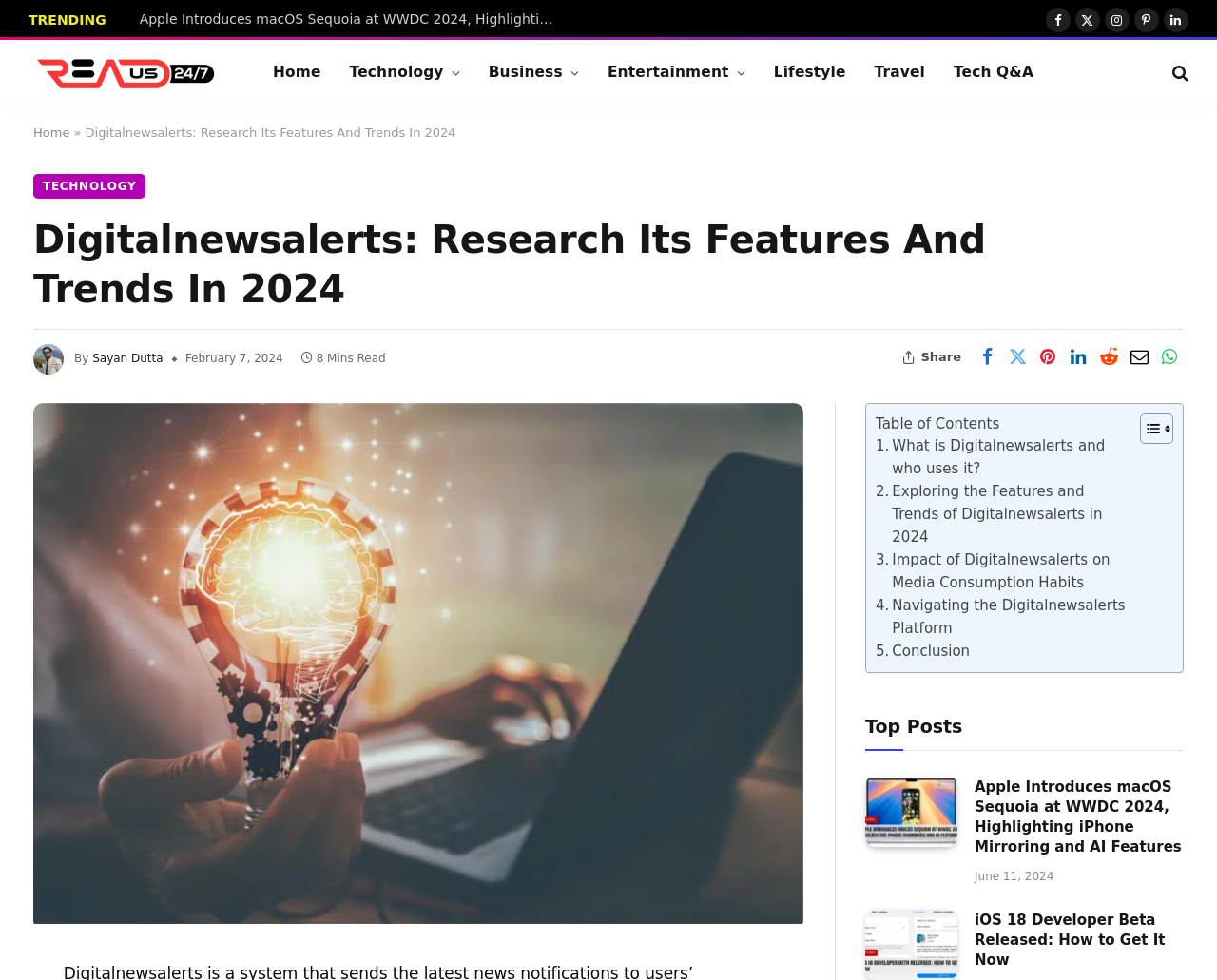Locate the bounding box coordinates of the clickable region necessary to complete the following instruction: "View the table of contents". Provide the coordinates in the format of four float numbers between 0 and 1, i.e., [left, top, right, bottom].

[0.72, 0.423, 0.821, 0.441]